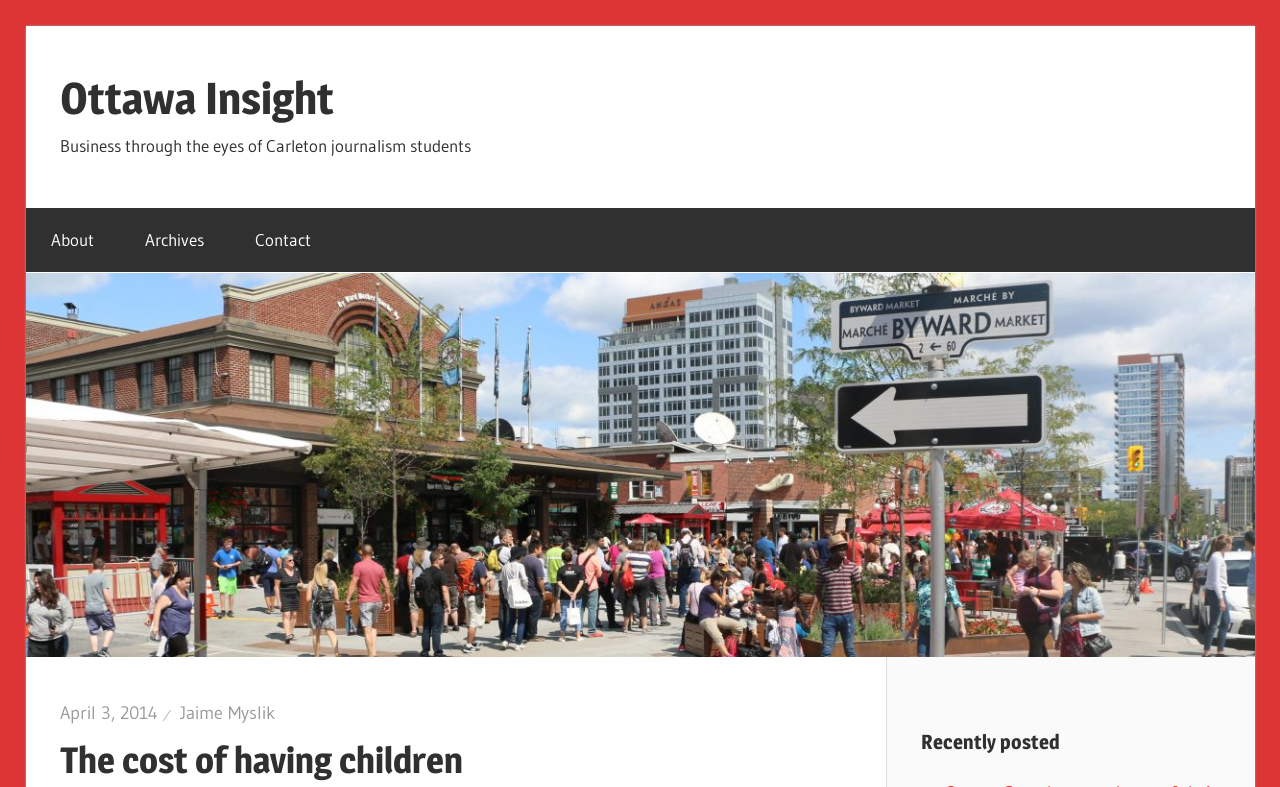What is the name of the website?
Can you give a detailed and elaborate answer to the question?

I determined the answer by looking at the link element with the text 'Ottawa Insight' at the top of the webpage, which is likely to be the website's name.